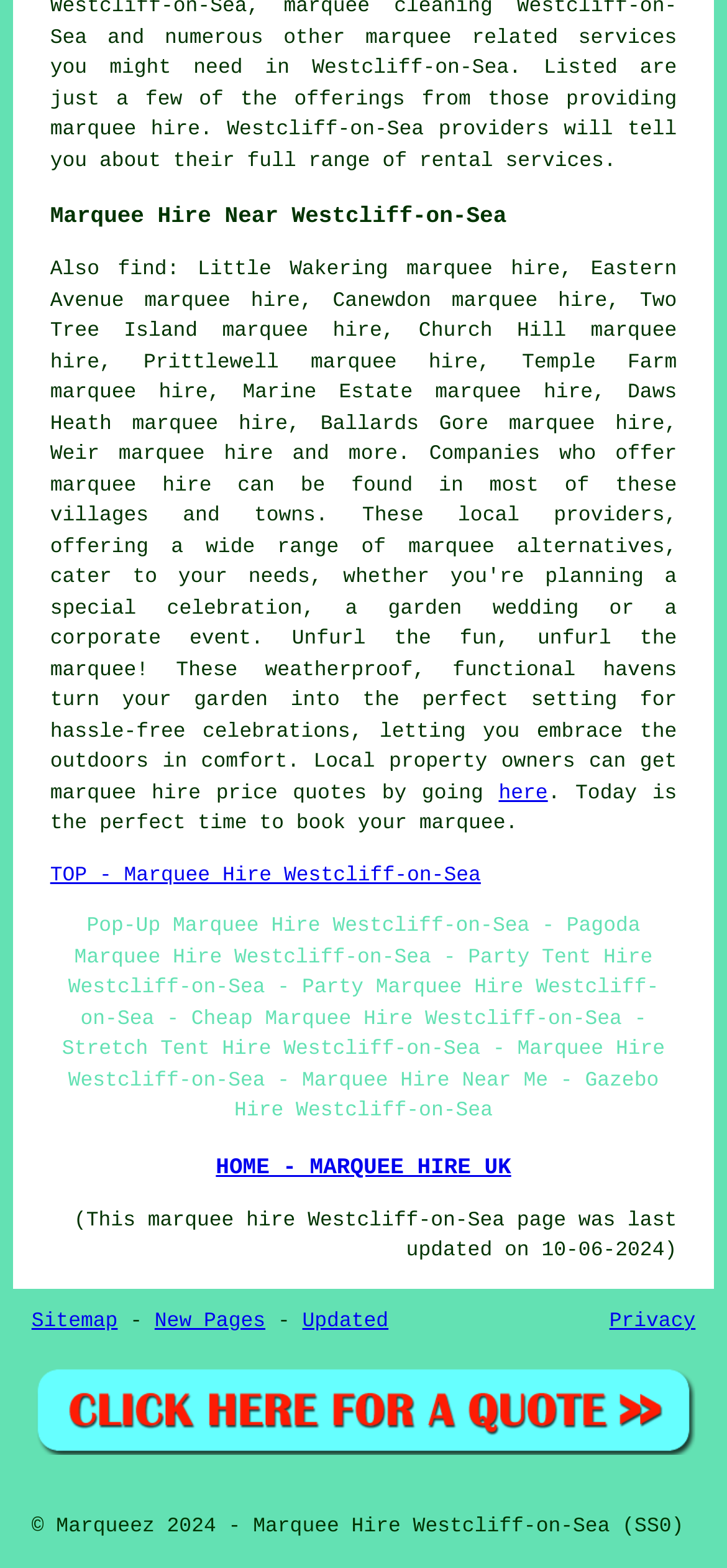What is the main topic of this webpage?
Using the picture, provide a one-word or short phrase answer.

Marquee Hire